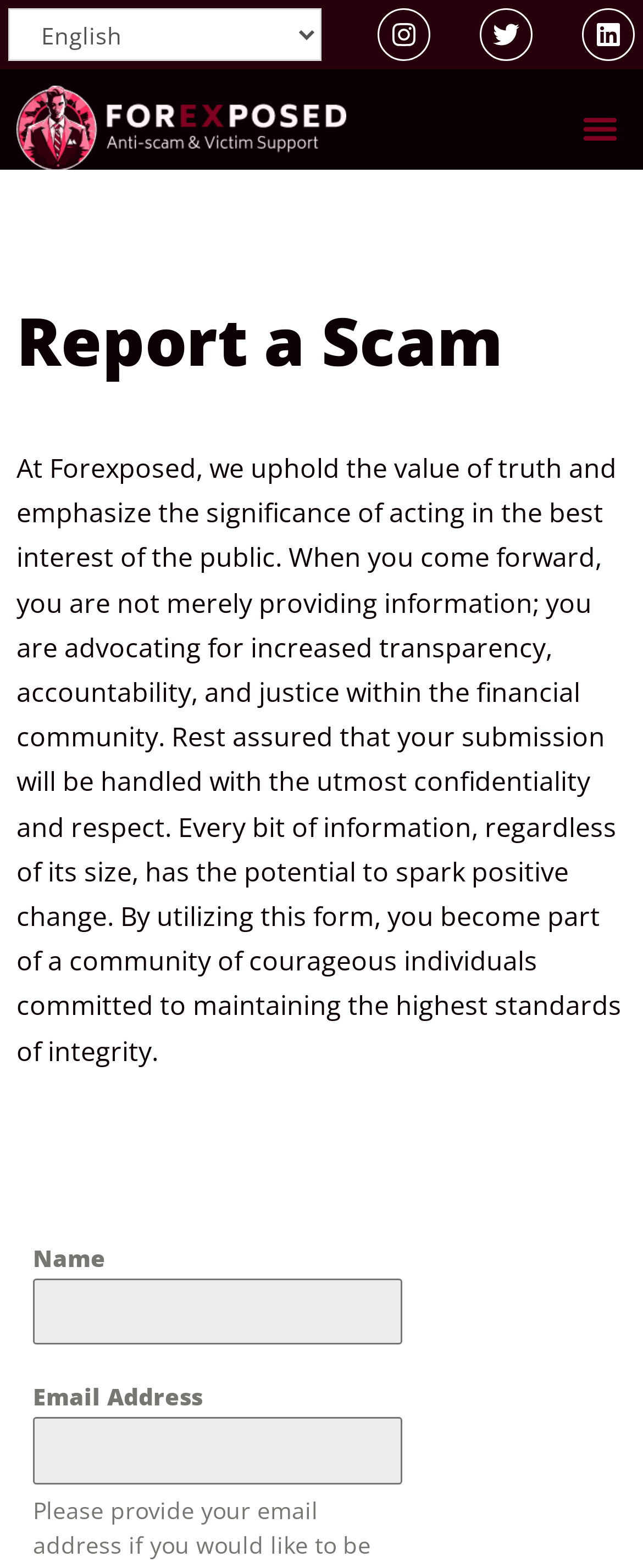Use a single word or phrase to answer the question:
What is the language selection option located?

Top left